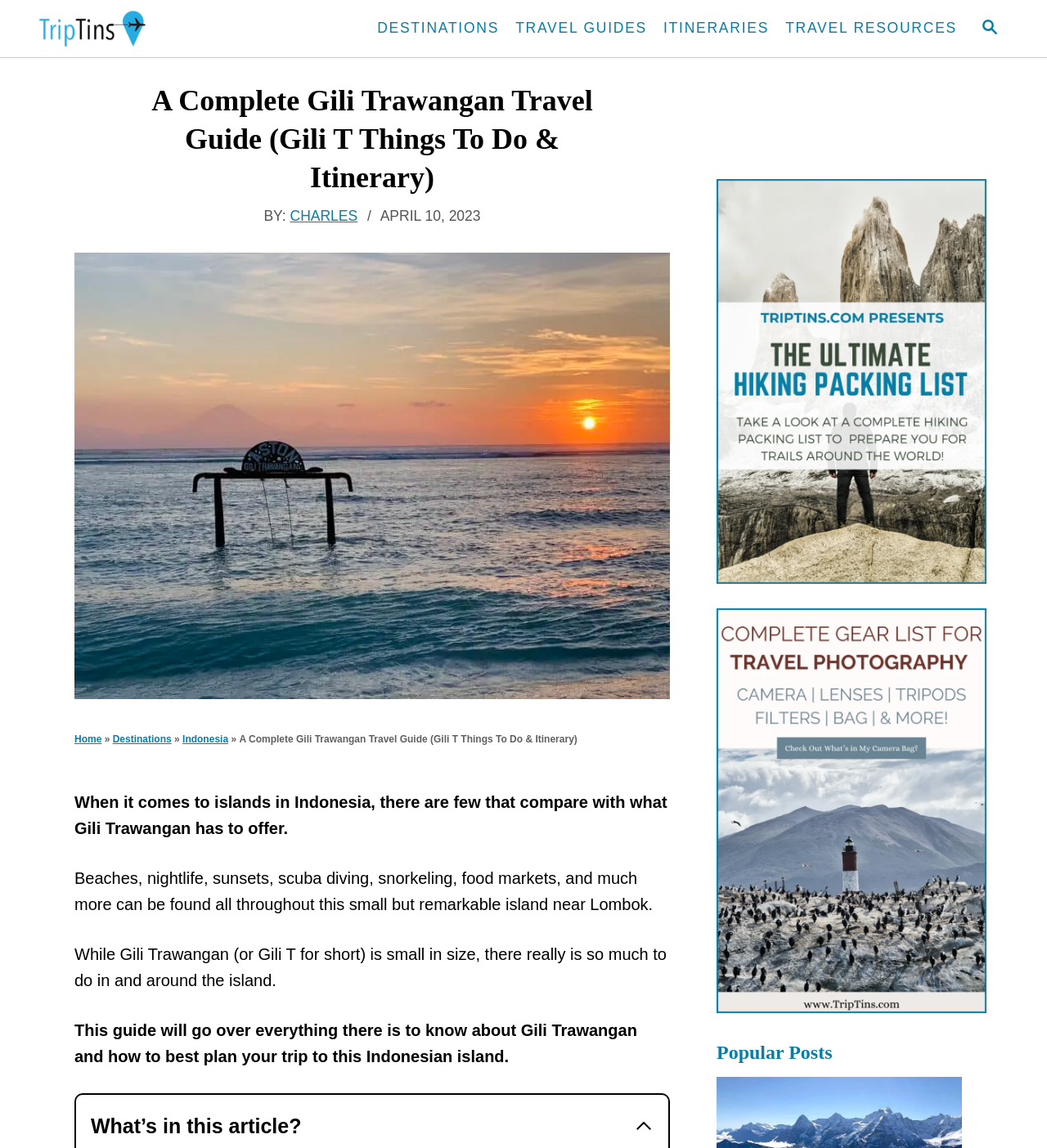What is the author of the article?
Answer the question with a detailed explanation, including all necessary information.

I found the author's name by looking at the header section of the webpage, where it says 'BY: AUTHOR' followed by a link with the text 'CHARLES'. This indicates that CHARLES is the author of the article.